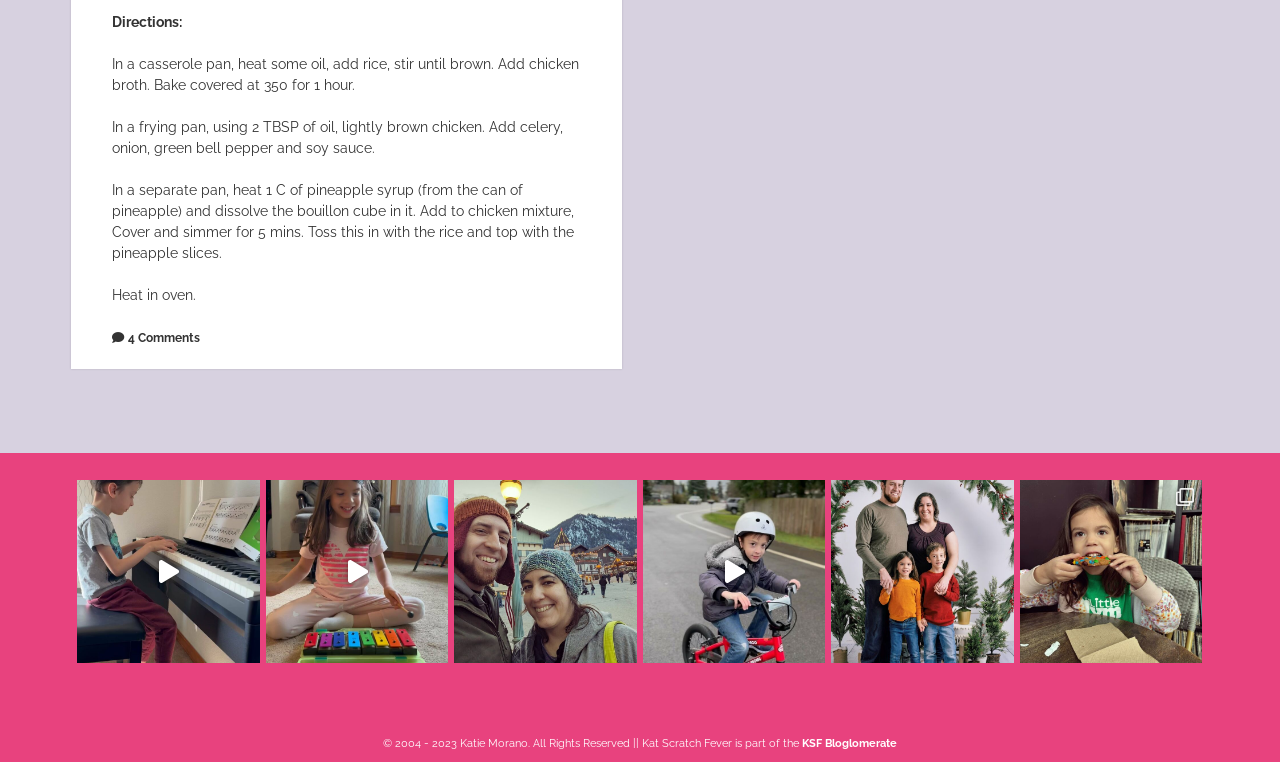Determine the bounding box coordinates of the section I need to click to execute the following instruction: "Explore KSF Bloglomerate". Provide the coordinates as four float numbers between 0 and 1, i.e., [left, top, right, bottom].

[0.627, 0.967, 0.701, 0.982]